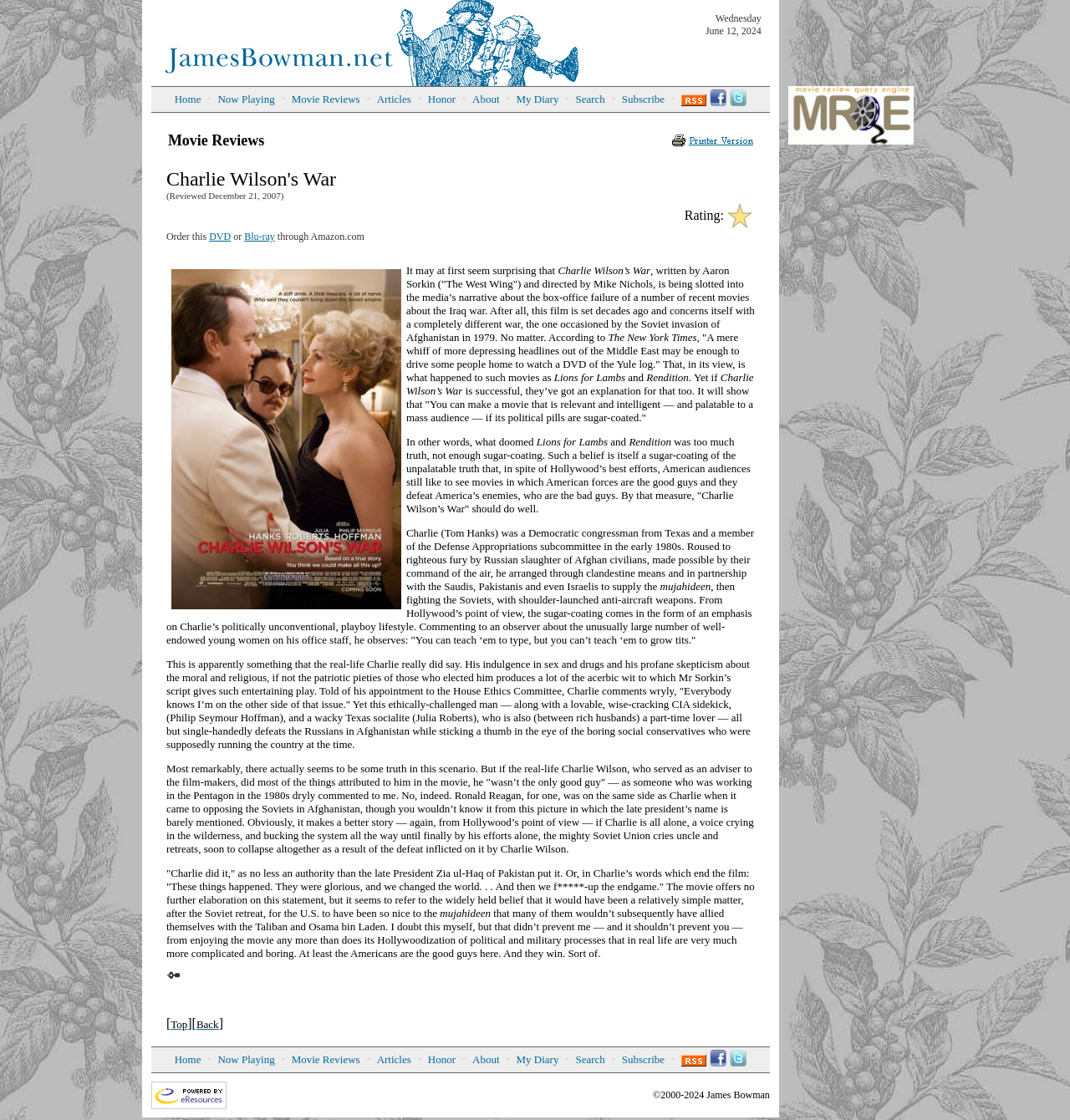Please find and report the bounding box coordinates of the element to click in order to perform the following action: "View the Printer friendly version". The coordinates should be expressed as four float numbers between 0 and 1, in the format [left, top, right, bottom].

[0.628, 0.12, 0.704, 0.133]